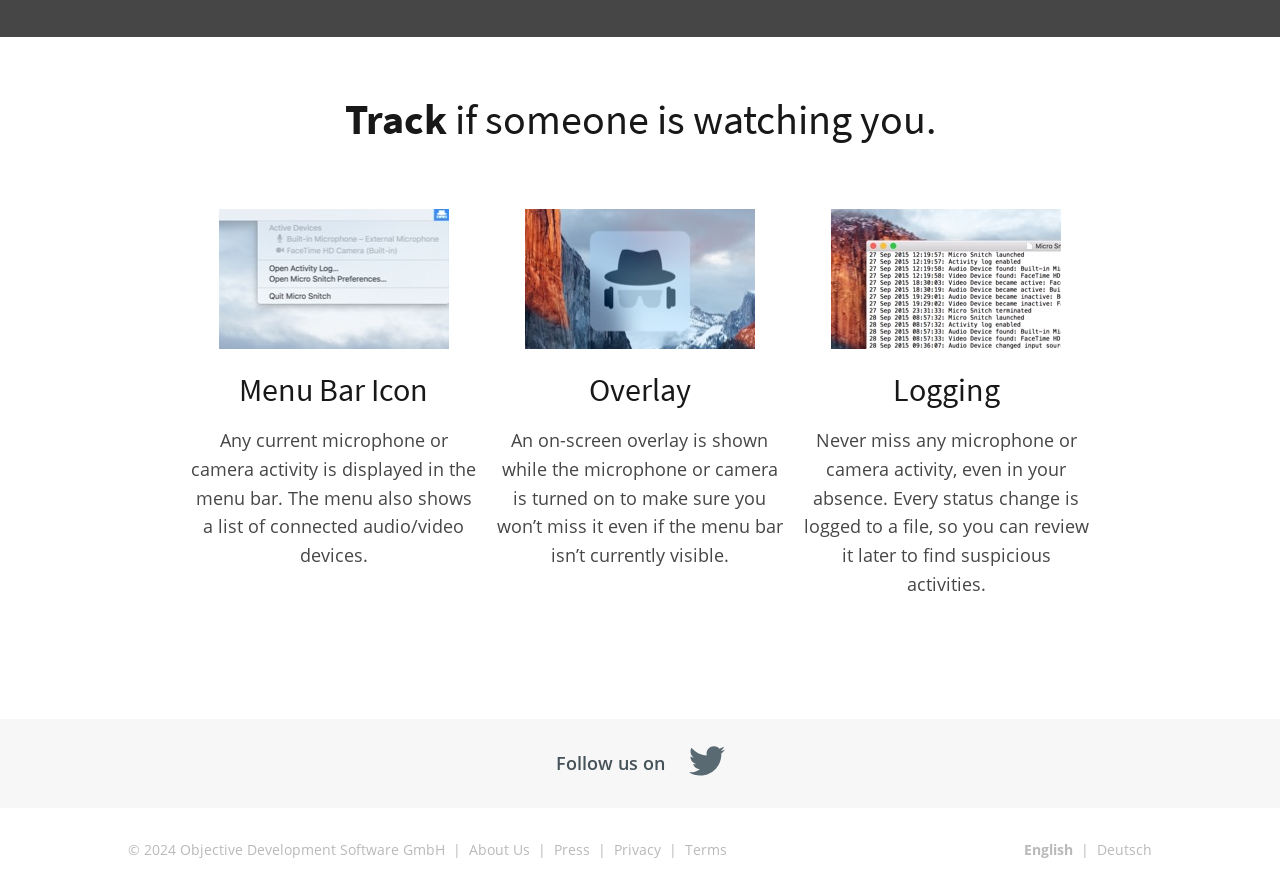Specify the bounding box coordinates of the area that needs to be clicked to achieve the following instruction: "Open the overlay".

[0.46, 0.415, 0.54, 0.46]